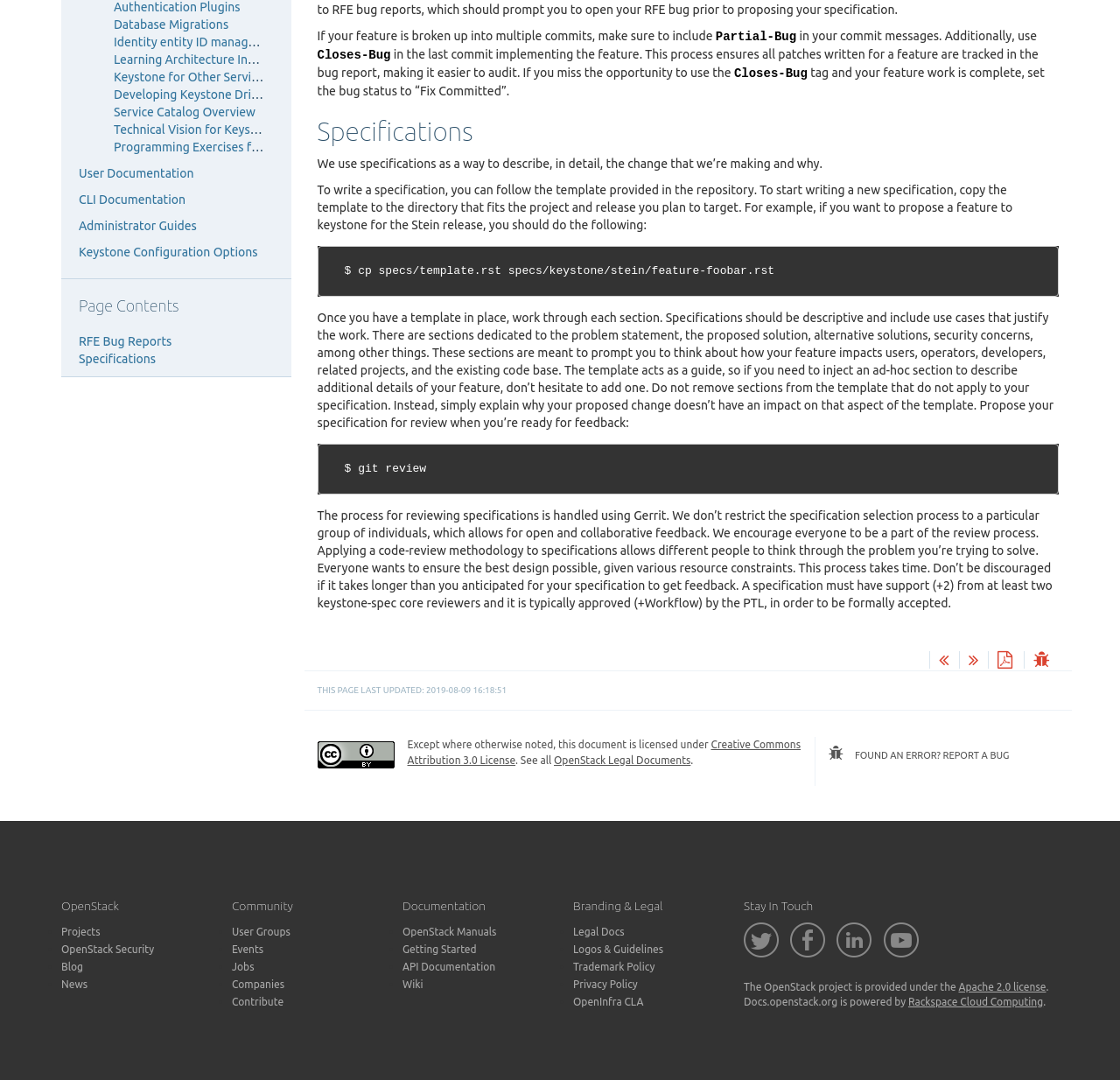Bounding box coordinates are specified in the format (top-left x, top-left y, bottom-right x, bottom-right y). All values are floating point numbers bounded between 0 and 1. Please provide the bounding box coordinate of the region this sentence describes: name="q" placeholder="Search this list"

None